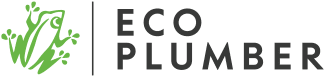From the image, can you give a detailed response to the question below:
What does the logo's design emphasize?

The clean and modern design of the logo emphasizes the company's professionalism and focus on quality service, making it an effective branding element for the company's outreach to potential clients seeking renovations and upgrades in their homes.